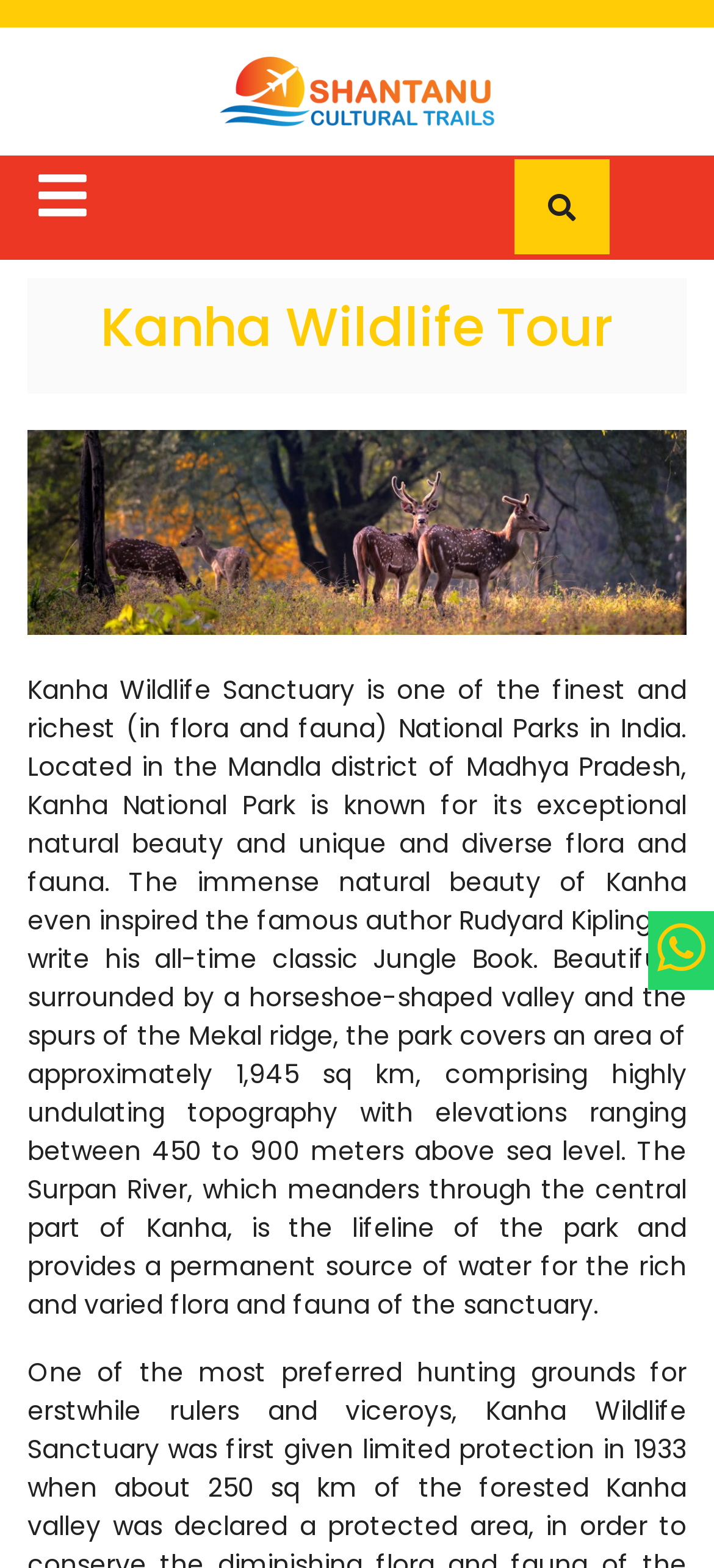Please find and provide the title of the webpage.

Kanha Wildlife Tour